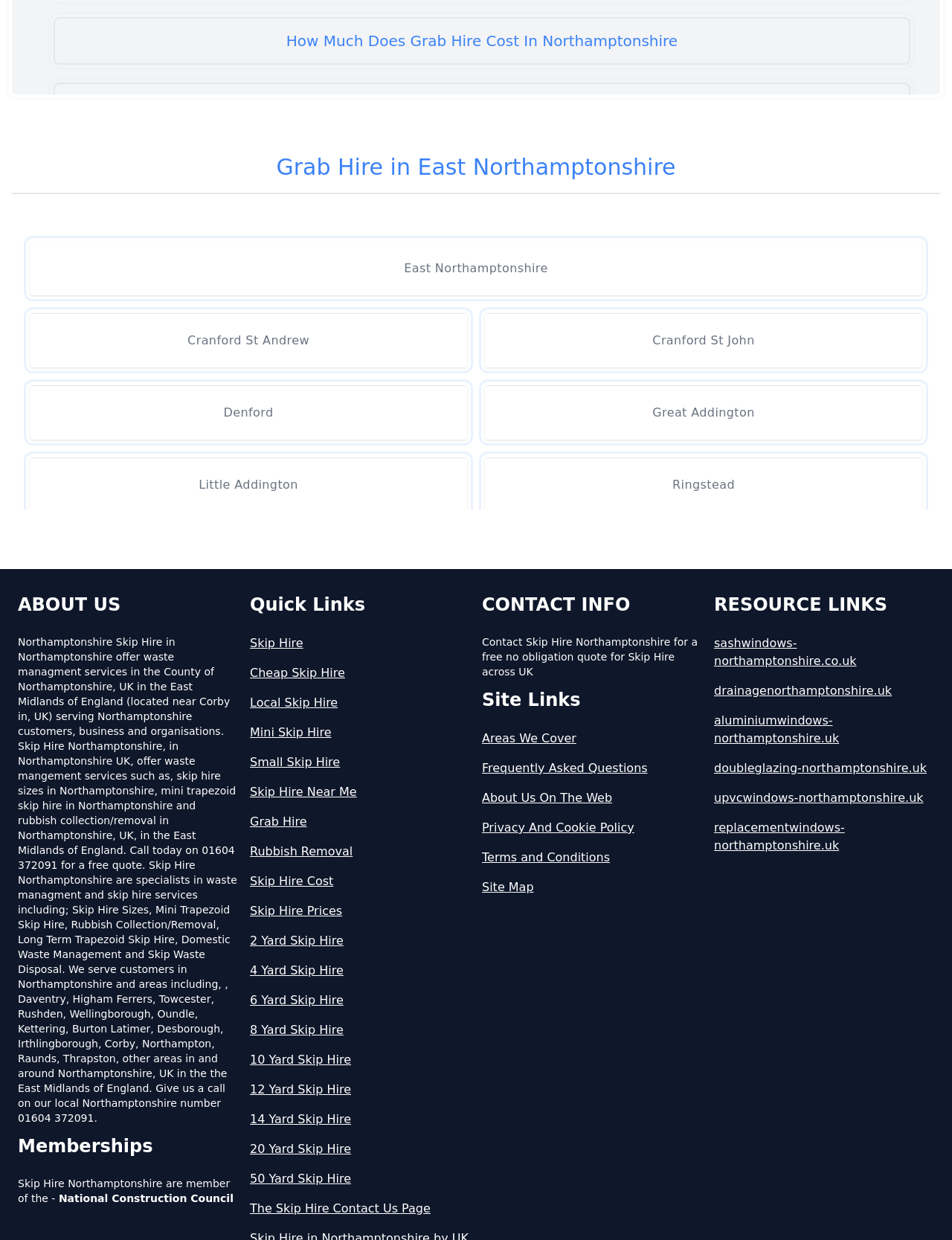Locate the bounding box coordinates of the clickable part needed for the task: "Read about 'Grab Hire in East Northamptonshire'".

[0.012, 0.124, 0.988, 0.157]